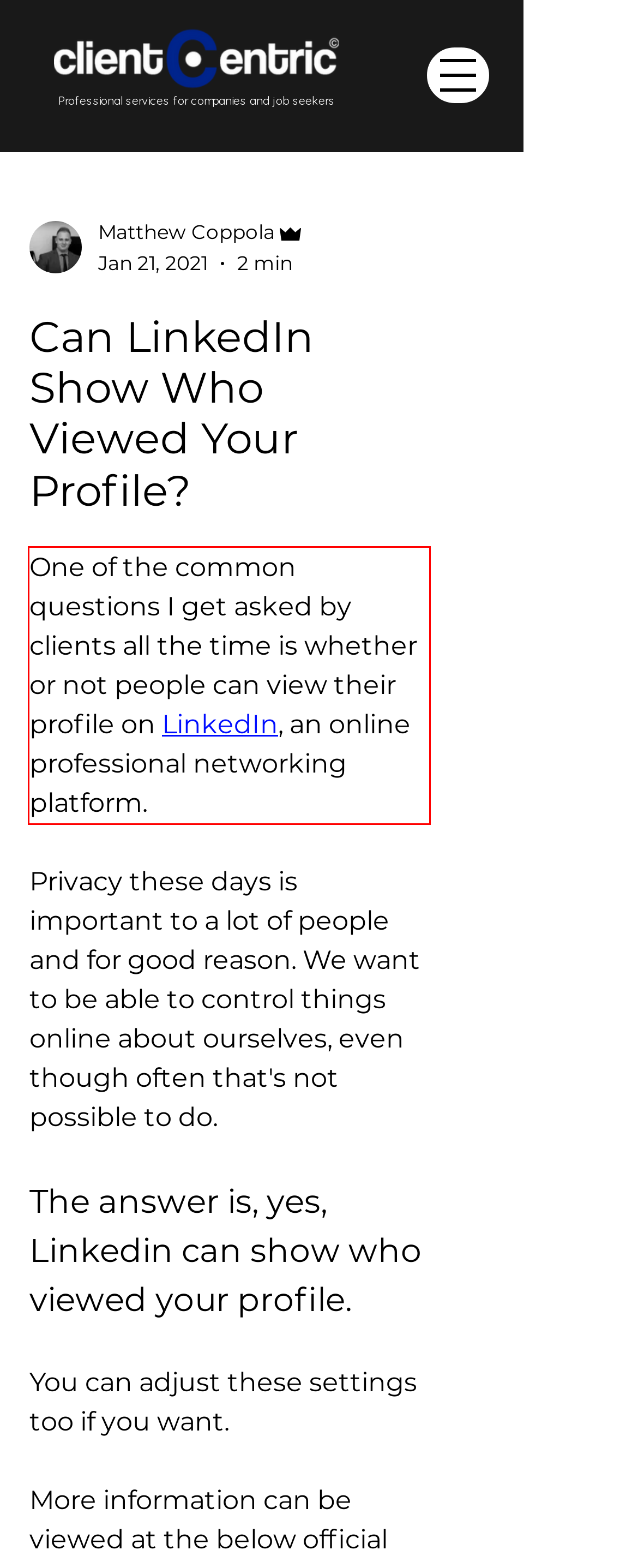Inspect the webpage screenshot that has a red bounding box and use OCR technology to read and display the text inside the red bounding box.

One of the common questions I get asked by clients all the time is whether or not people can view their profile on LinkedIn, an online professional networking platform.